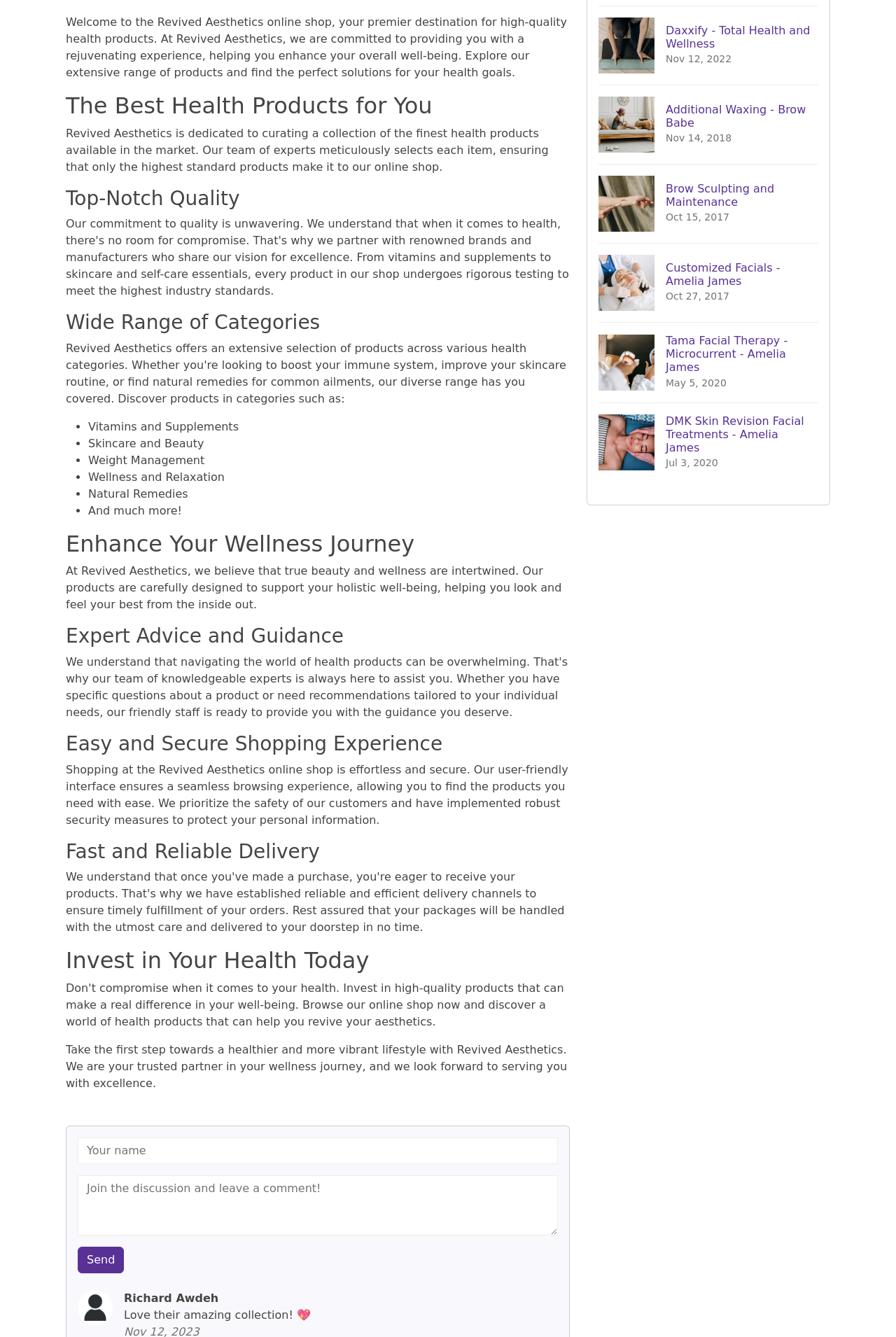Using the description "value="Send"", predict the bounding box of the relevant HTML element.

[0.087, 0.932, 0.139, 0.952]